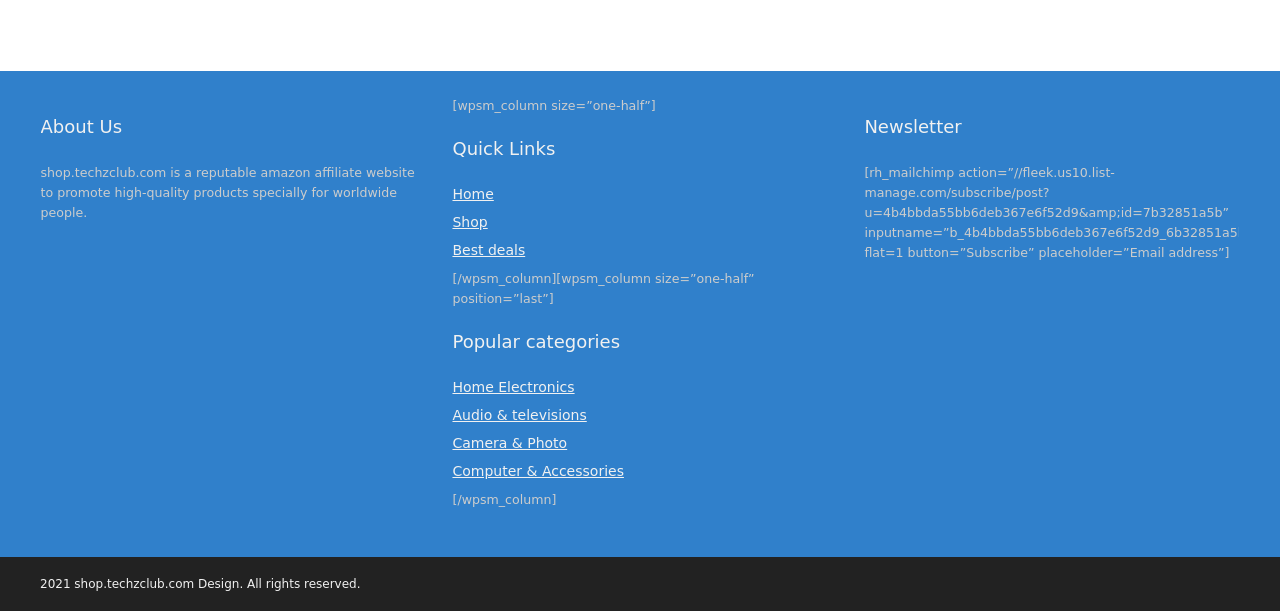Can you find the bounding box coordinates for the element that needs to be clicked to execute this instruction: "Go to the About Us page"? The coordinates should be given as four float numbers between 0 and 1, i.e., [left, top, right, bottom].

[0.032, 0.19, 0.095, 0.224]